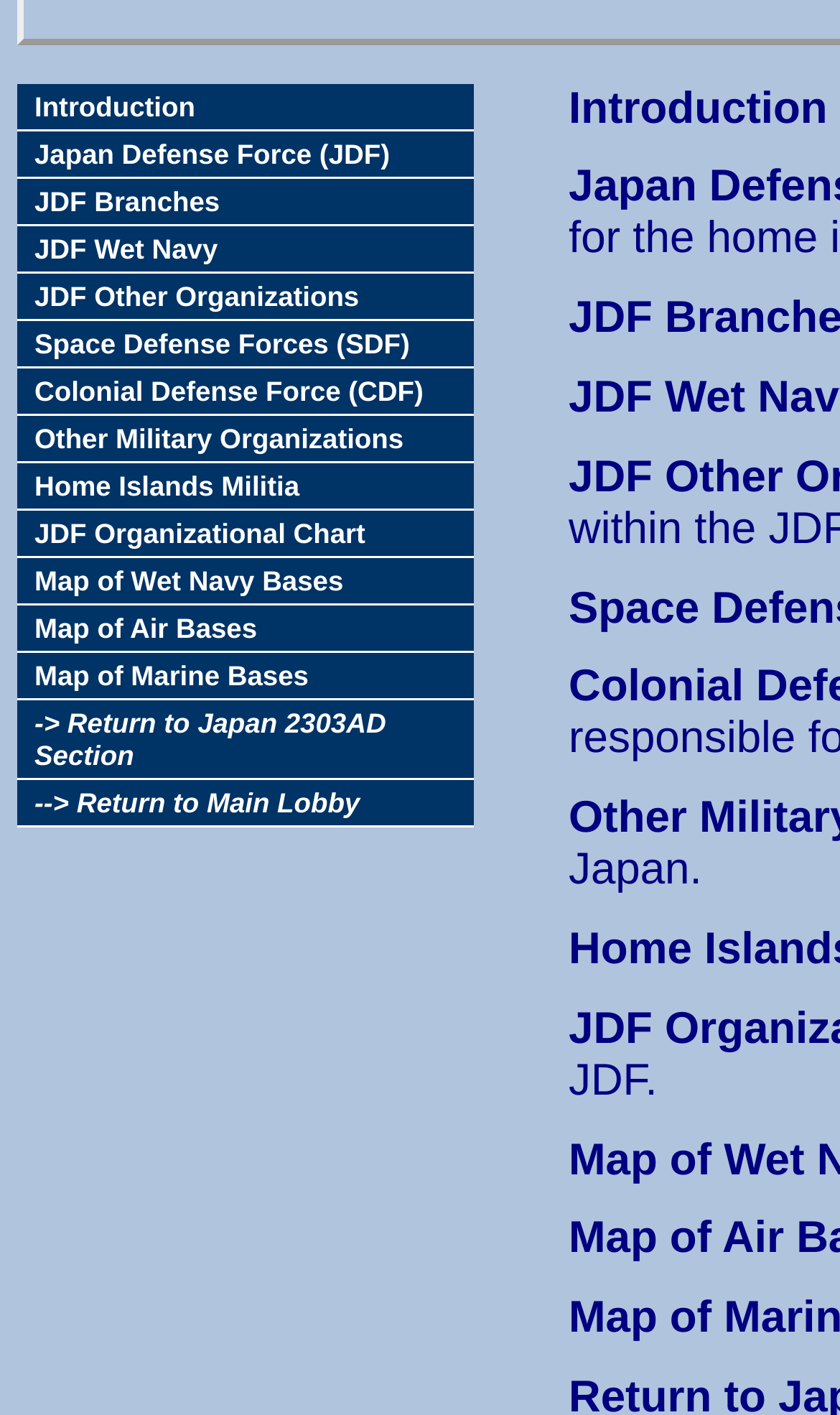Identify the bounding box of the UI element described as follows: "--> Return to Main Lobby". Provide the coordinates as four float numbers in the range of 0 to 1 [left, top, right, bottom].

[0.021, 0.551, 0.564, 0.584]